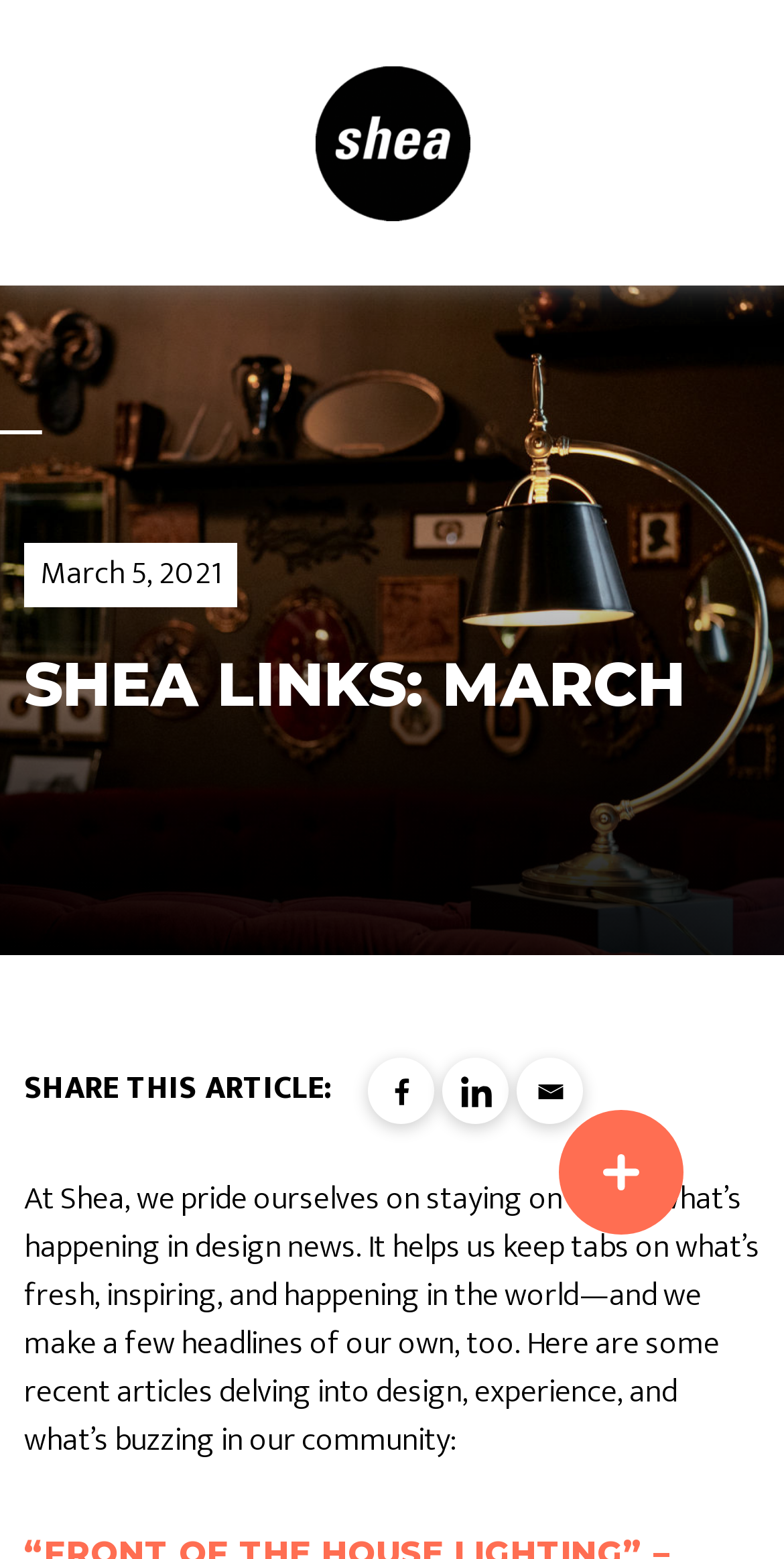Find and provide the bounding box coordinates for the UI element described here: "title="Facebook"". The coordinates should be given as four float numbers between 0 and 1: [left, top, right, bottom].

[0.469, 0.678, 0.554, 0.721]